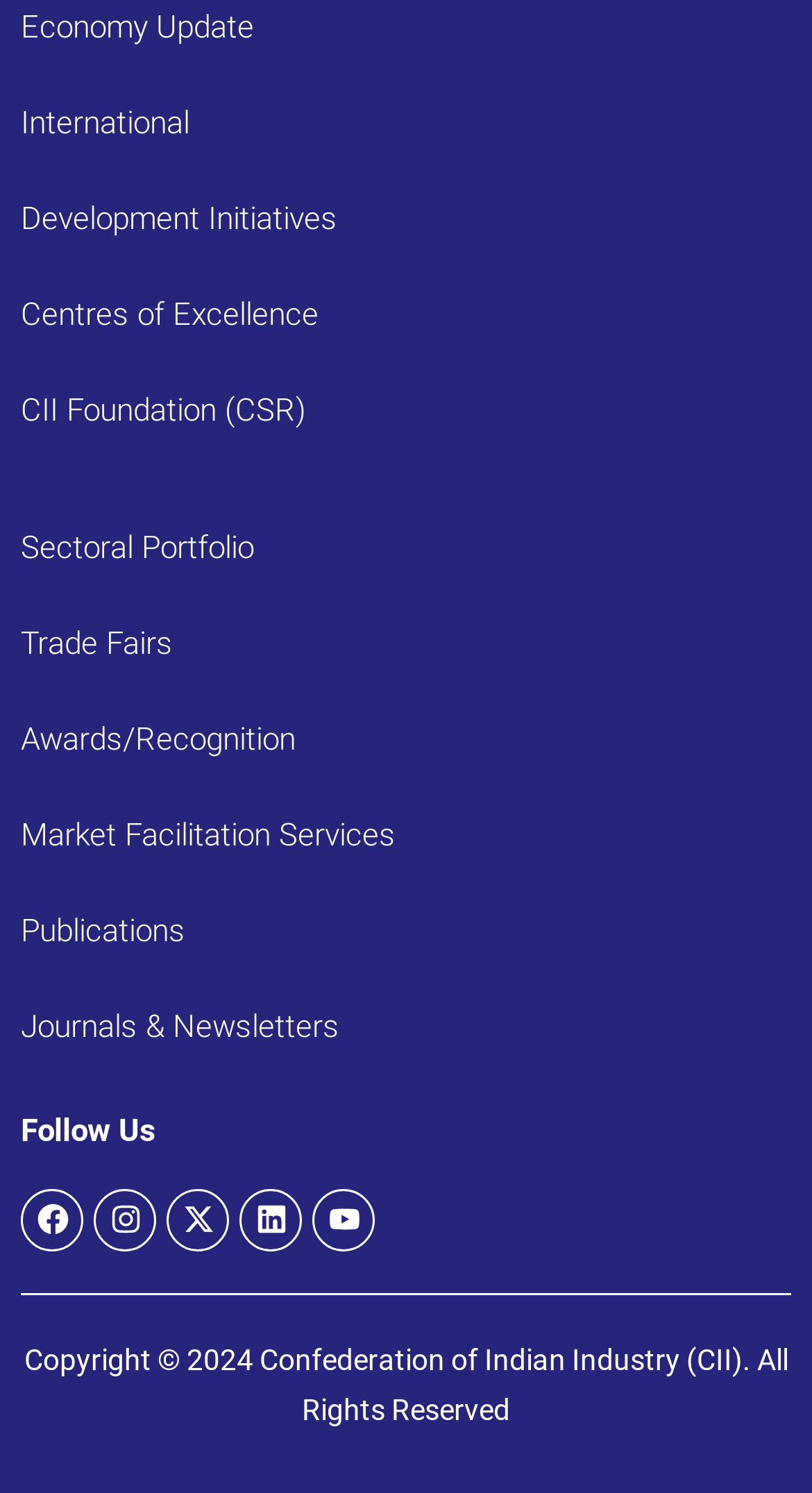Locate the bounding box of the UI element with the following description: "Publications".

[0.026, 0.591, 0.931, 0.655]